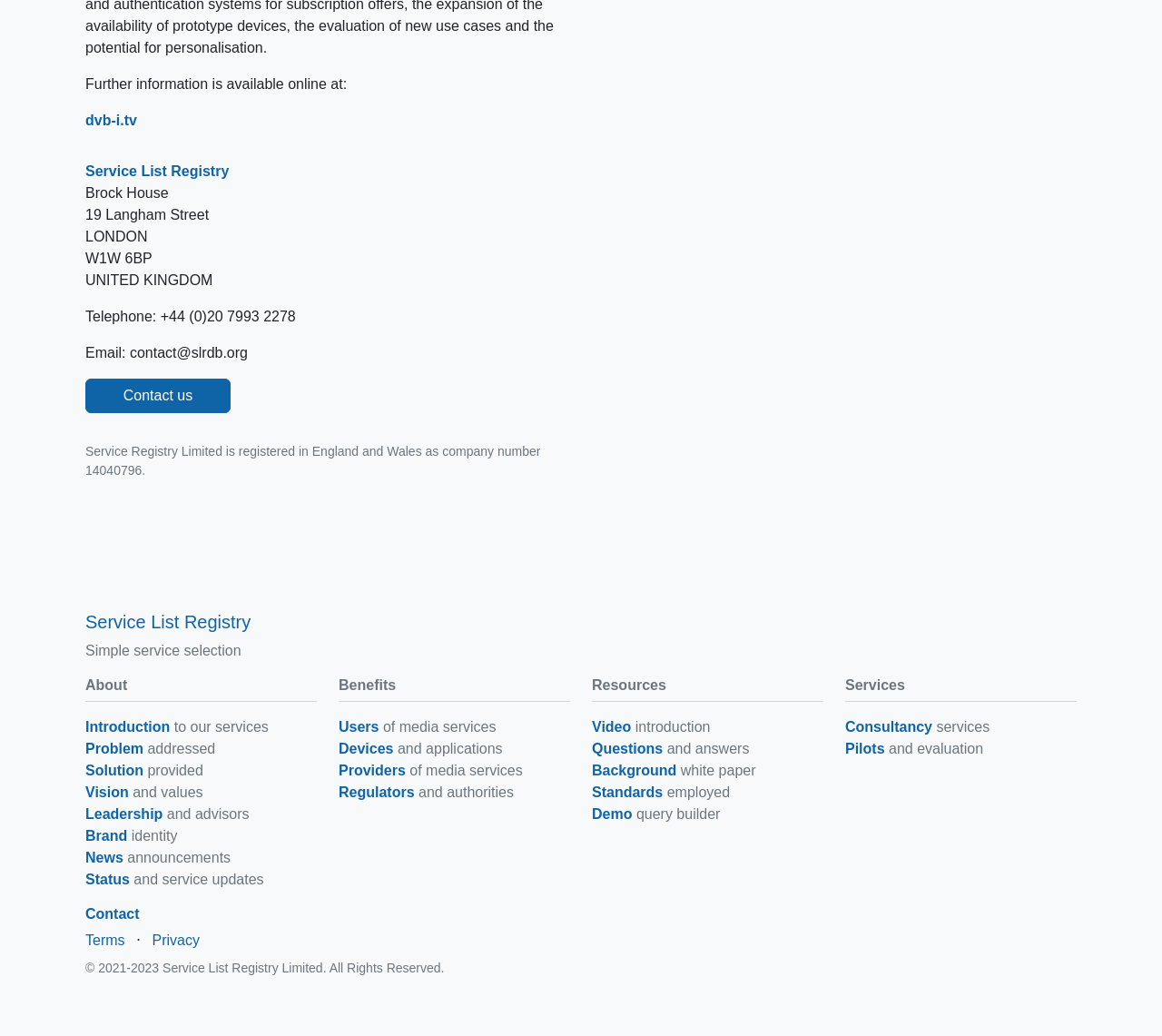Determine the bounding box coordinates of the target area to click to execute the following instruction: "read the introduction."

[0.073, 0.694, 0.146, 0.709]